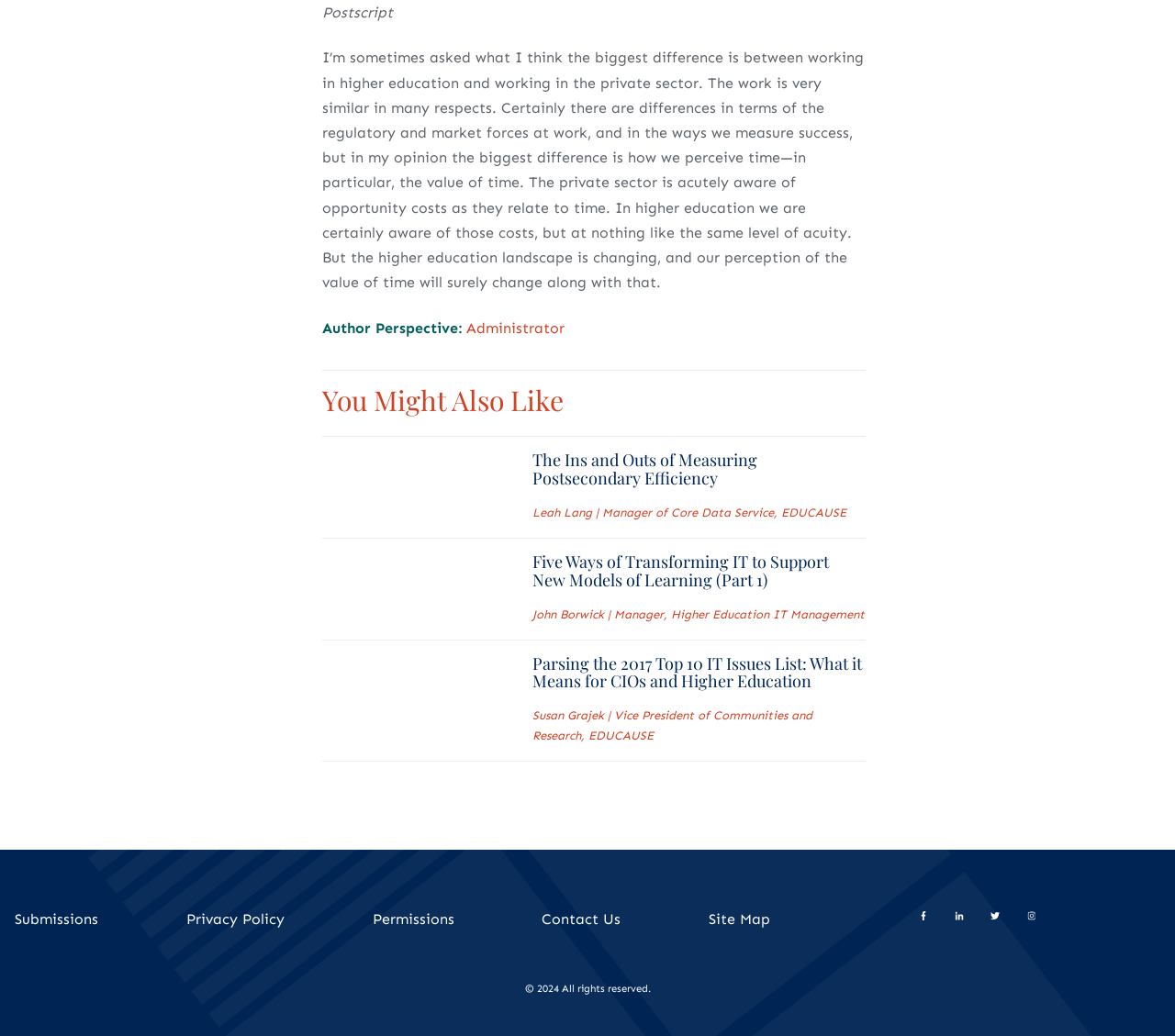What is the author's perspective about?
Look at the image and answer the question using a single word or phrase.

Time